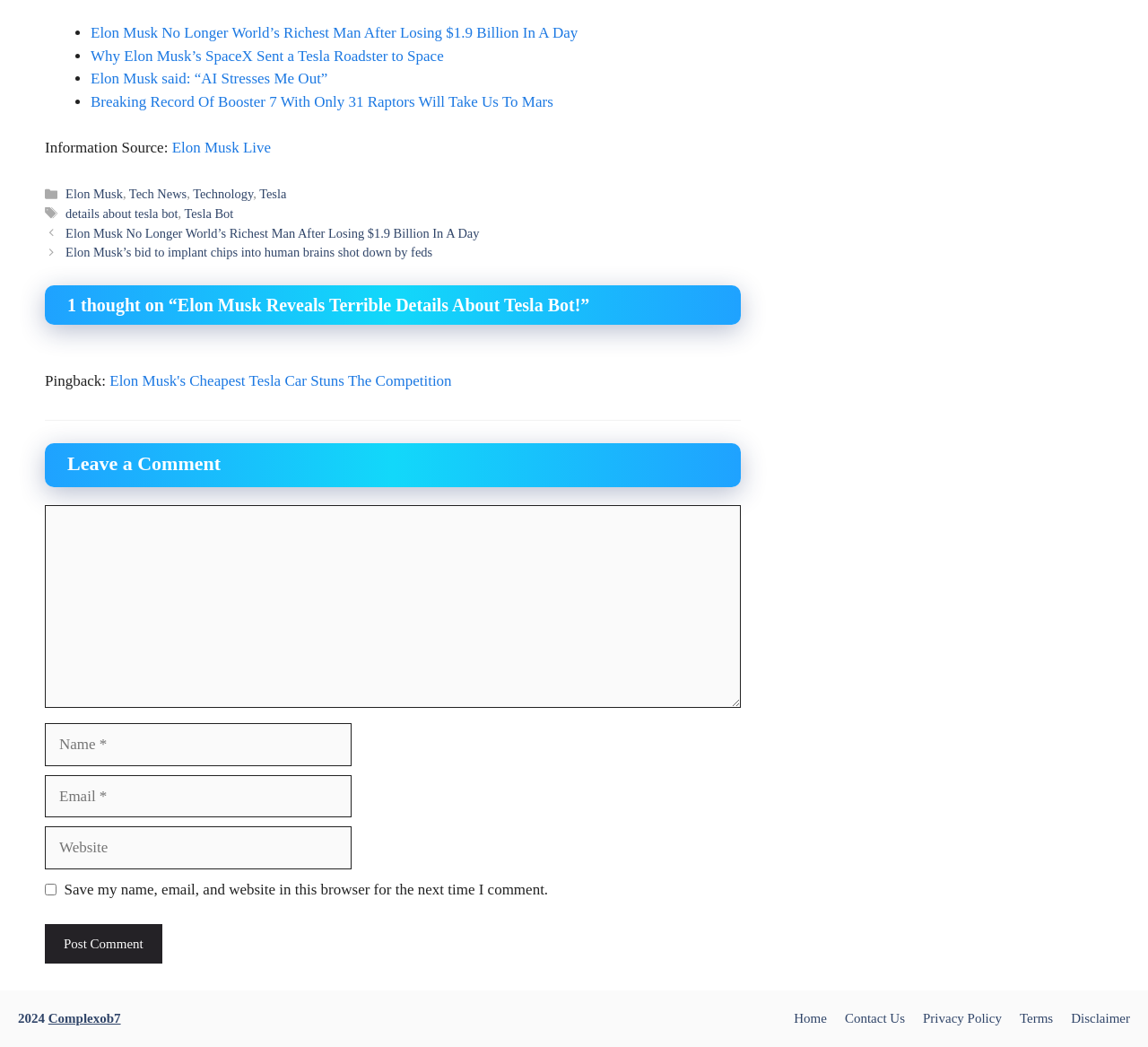Please specify the bounding box coordinates of the clickable section necessary to execute the following command: "Click on the link to read about Elon Musk's bid to implant chips into human brains".

[0.057, 0.234, 0.377, 0.248]